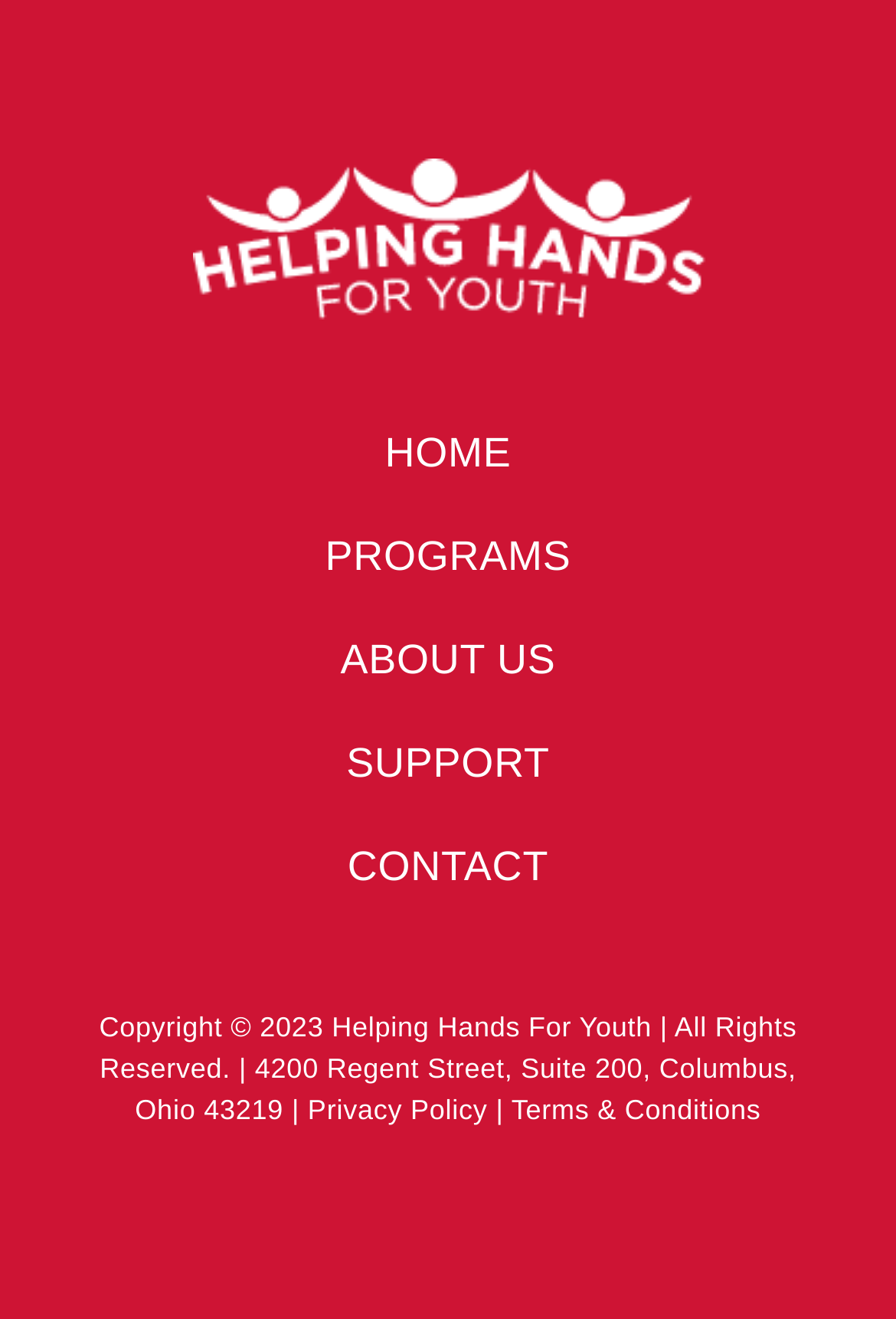What is the address mentioned on the webpage?
Please answer using one word or phrase, based on the screenshot.

4200 Regent Street, Suite 200, Columbus, Ohio 43219